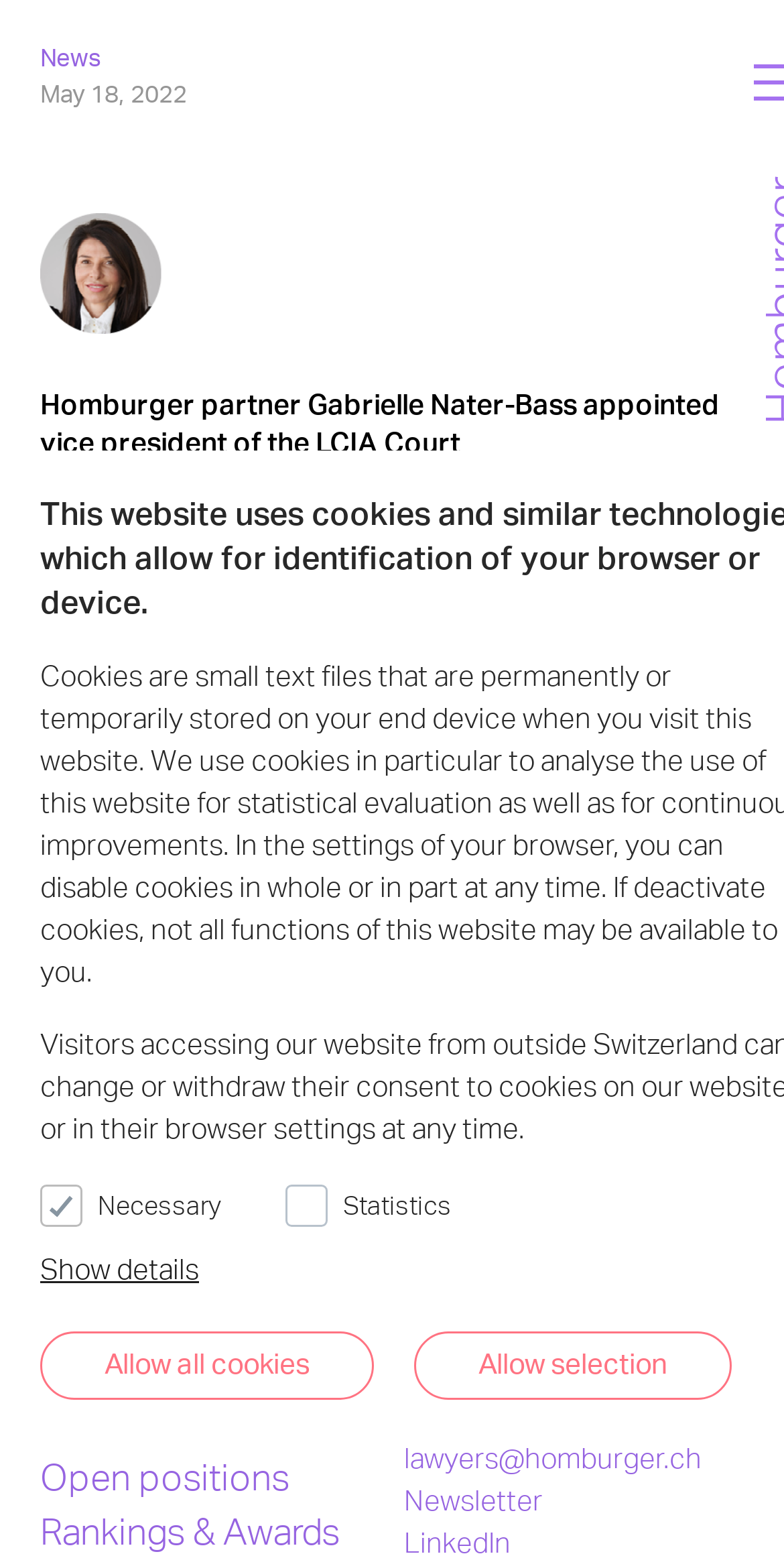What is the name of the law firm?
Provide an in-depth and detailed answer to the question.

The webpage content does not explicitly mention the name of the law firm, but based on the URL and the overall structure of the webpage, it can be inferred that the law firm is Homburger, as the webpage is about one of its partners, Gabrielle Nater-Bass, being appointed vice president of the LCIA Court.